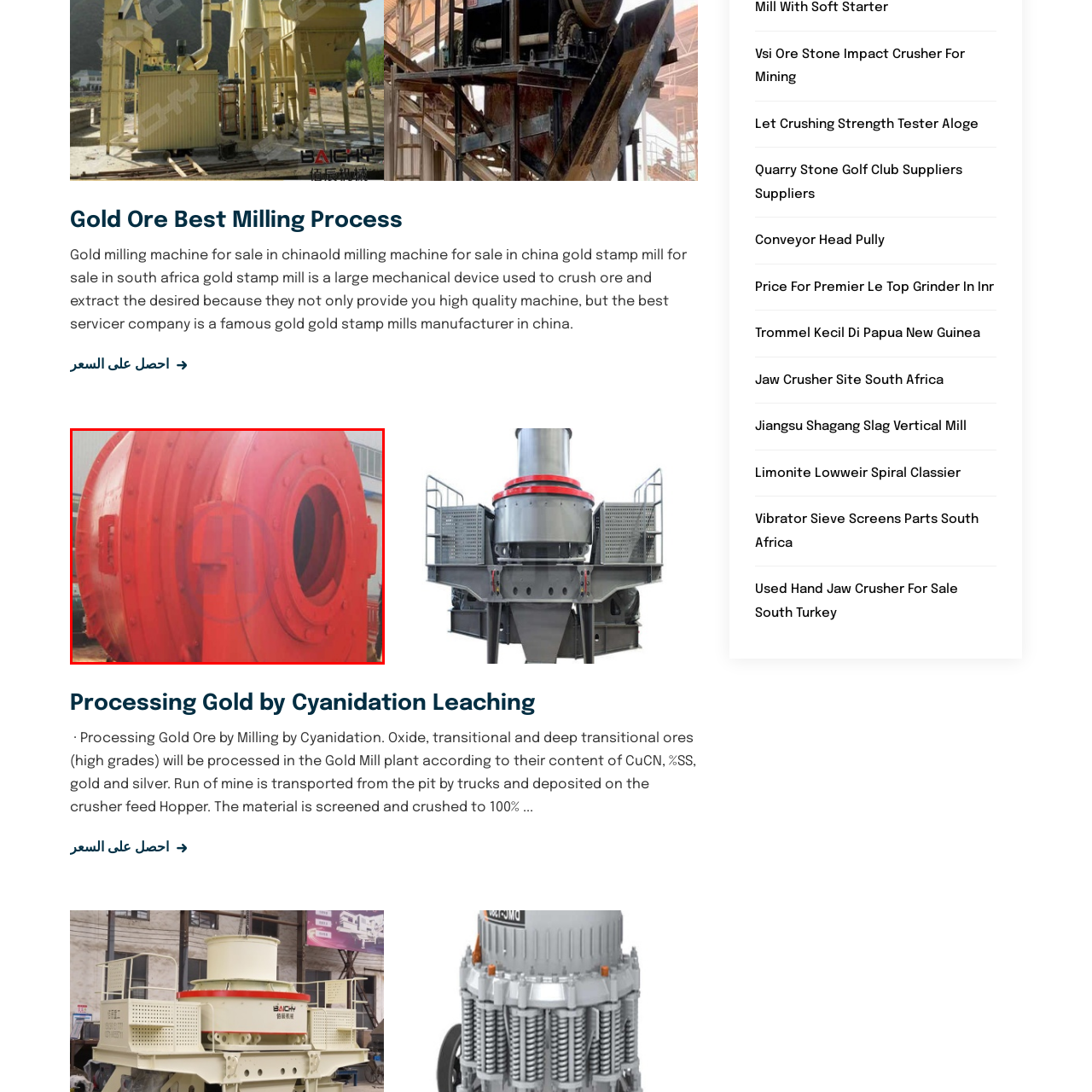Give a detailed narrative of the image enclosed by the red box.

The image showcases a vibrant red gold milling machine, prominently designed for processing gold ore. This industrial equipment features a cylindrical shape, characterized by a large central opening, which is essential for facilitating the milling process. The machine's robust construction indicates its capability to handle the heavy-duty tasks involved in crushing and grinding gold ore, making it a crucial component in gold extraction operations. Typically used in mining and milling industries, such machines are integral to converting raw ore into useful materials for further processing. The setting suggests a manufacturing or operational environment, highlighting the machine's practical application in the gold milling process.